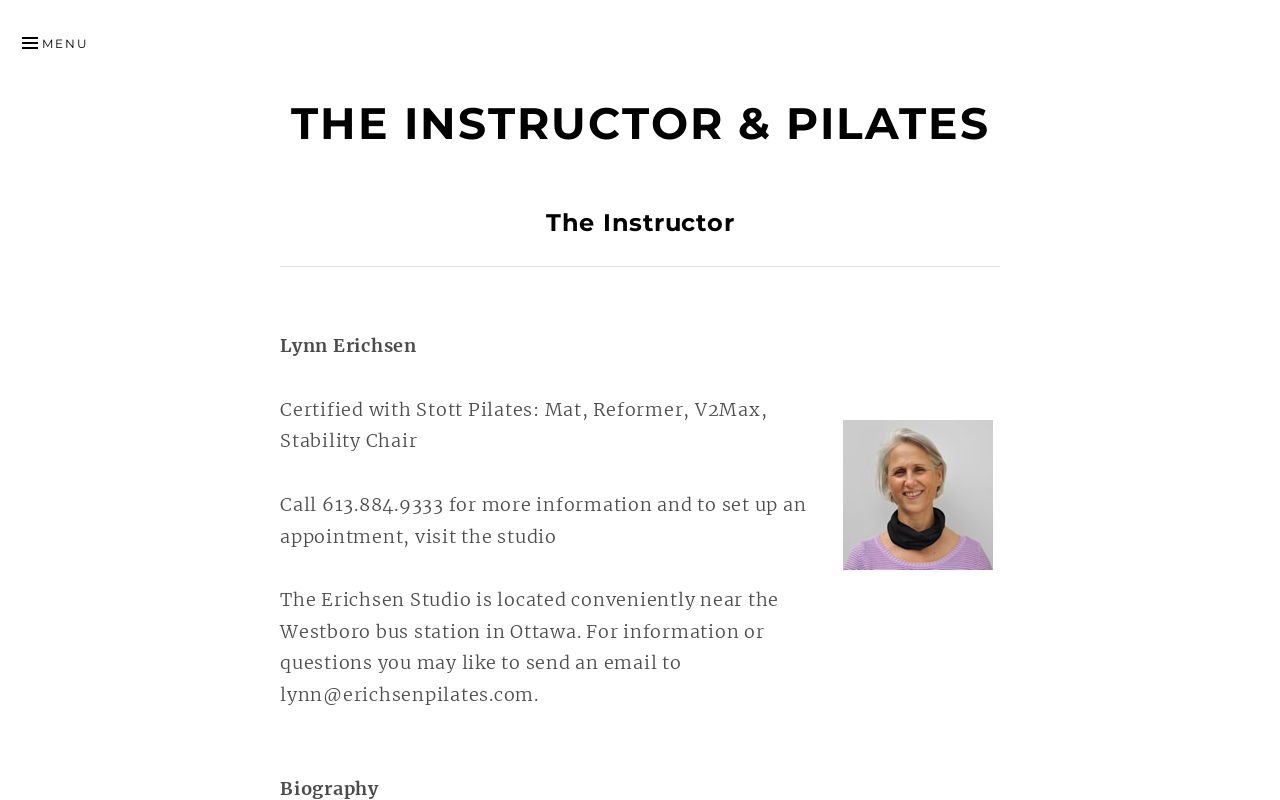Provide the bounding box coordinates of the HTML element this sentence describes: "Menu". The bounding box coordinates consist of four float numbers between 0 and 1, i.e., [left, top, right, bottom].

[0.012, 0.036, 0.074, 0.07]